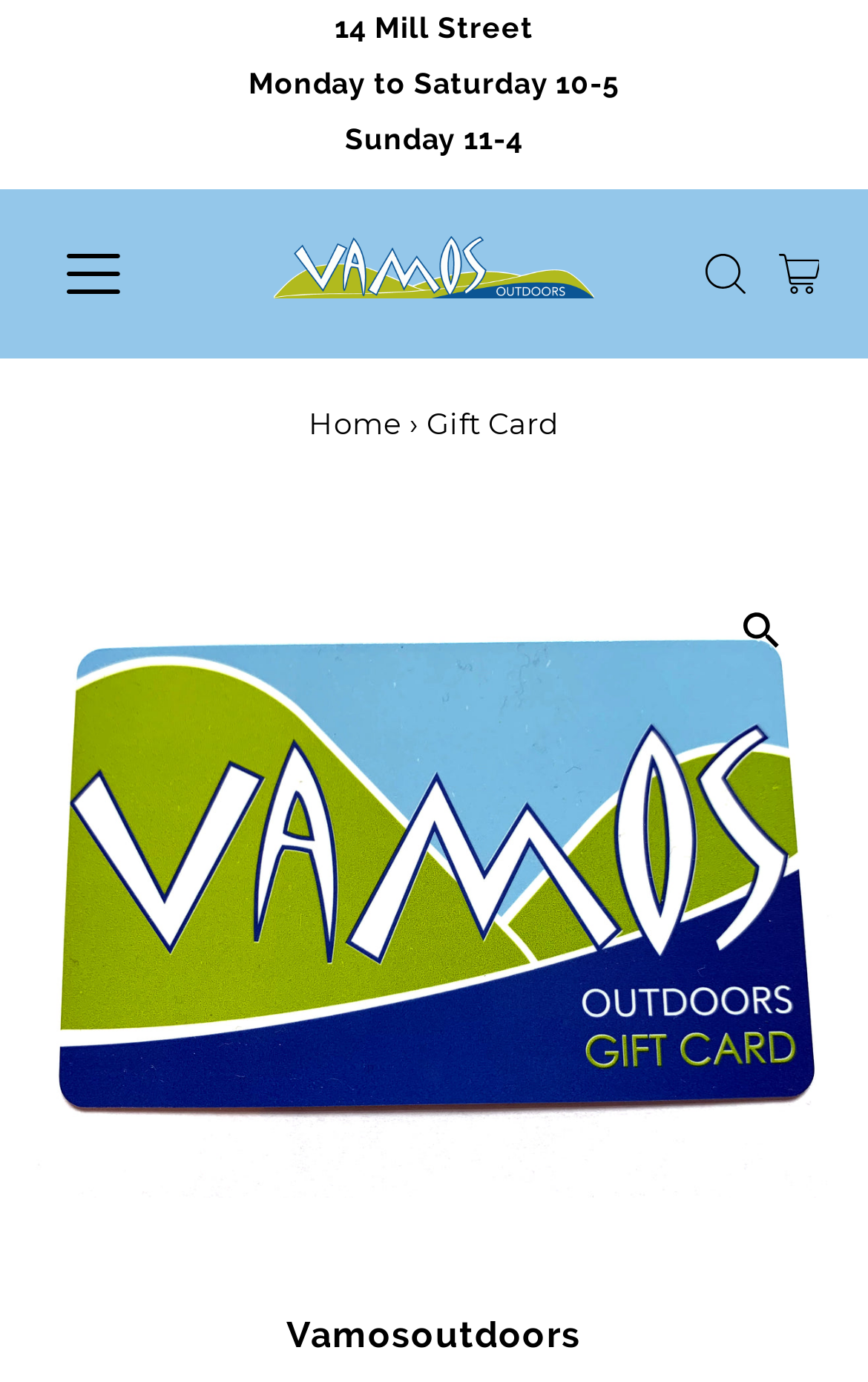Summarize the webpage with a detailed and informative caption.

The webpage is about Vamos Gift Cards, allowing users to give a unique and memorable gift to someone special. At the top-left corner, there is a section displaying the store's address and operating hours, including 14 Mill Street, Monday to Saturday from 10-5, and Sunday from 11-4. 

Below this section, there is a primary navigation menu that spans the entire width of the page. The menu contains an "Open navigation" button on the left, followed by the Vamos Outdoors logo, which is an image, and then two more buttons, "Open Search" and "Open cart", on the right side.

Underneath the navigation menu, there is a breadcrumbs section that shows the current page's location, with links to "Home" and a static text "Gift Card". 

The main content of the page is an image of a Gift Card, which takes up most of the page's width and height. Below the image, there is a "Click to zoom" link, allowing users to enlarge the image. 

At the very bottom of the page, there is a heading with the text "Vamosoutdoors".